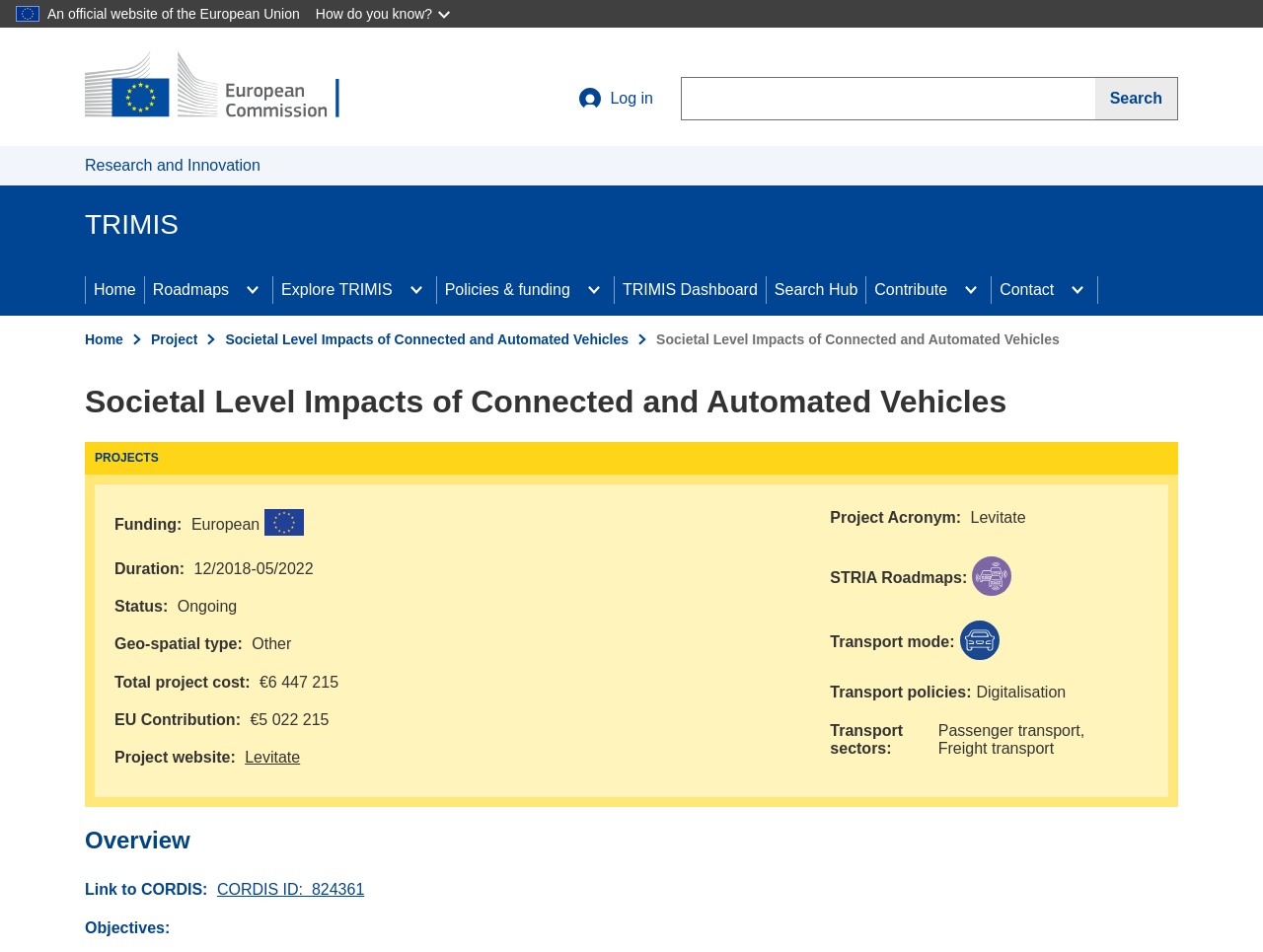What is the project acronym of 'Societal Level Impacts of Connected and Automated Vehicles'?
Based on the image, provide a one-word or brief-phrase response.

STRIA Roadmaps